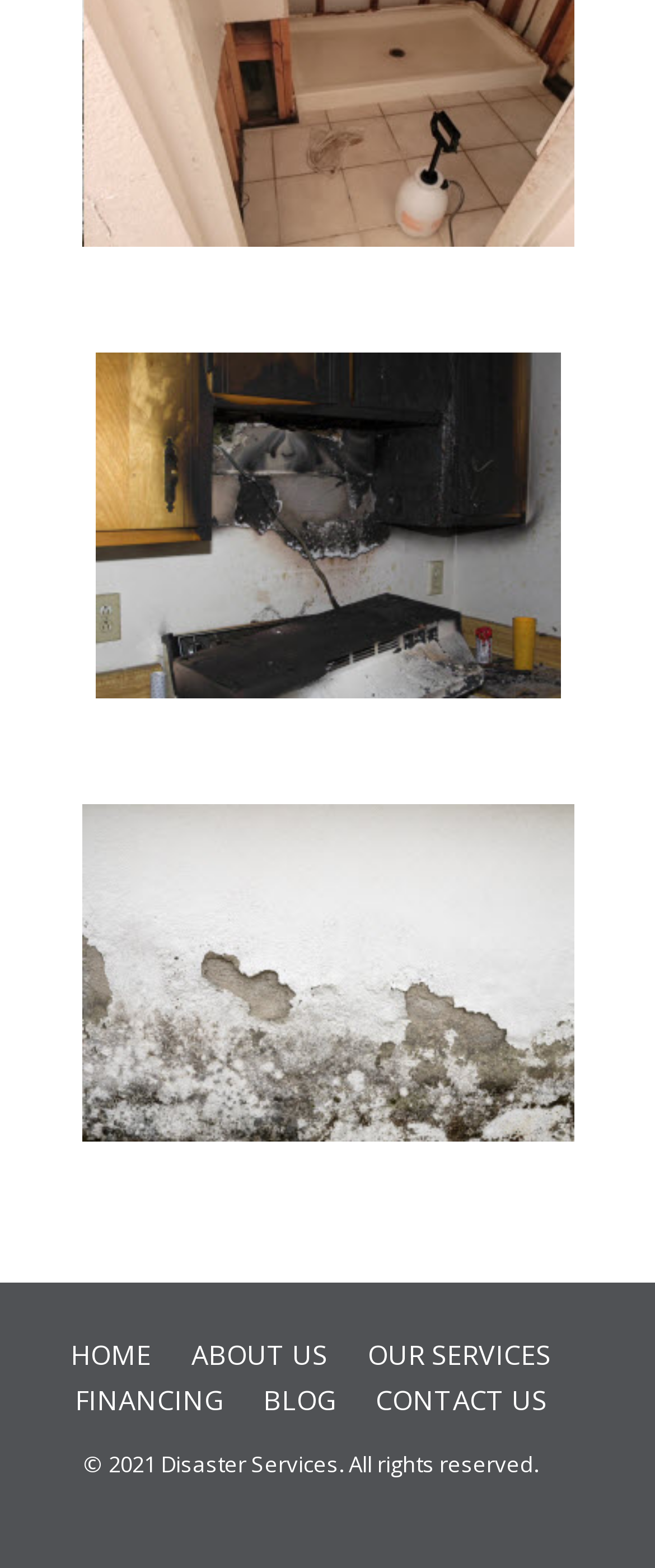What is the purpose of the company based on the services mentioned?
Please look at the screenshot and answer using one word or phrase.

Disaster restoration